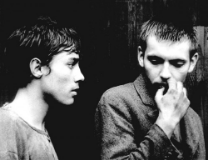What is the man on the right doing with his finger?
Based on the visual details in the image, please answer the question thoroughly.

According to the caption, the man on the right 'appears deep in thought, with his finger resting on his lips', which indicates that he is using his finger to touch his lips, possibly as a sign of contemplation or introspection.